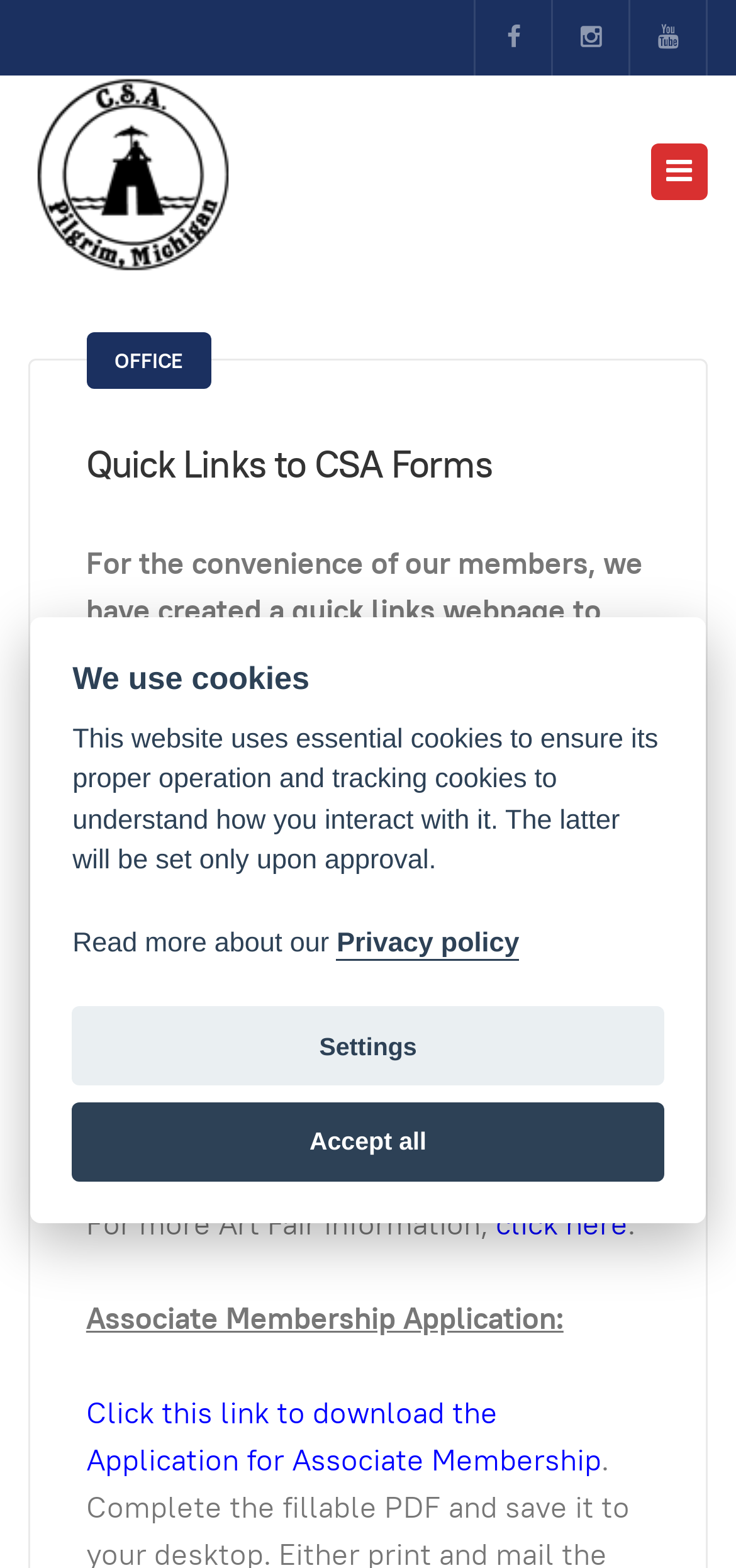What is the purpose of the Quick Links webpage?
Please provide a comprehensive answer based on the visual information in the image.

I read the text on the webpage, which states that the Quick Links webpage was created for the convenience of members, providing easy access to CSA forms.